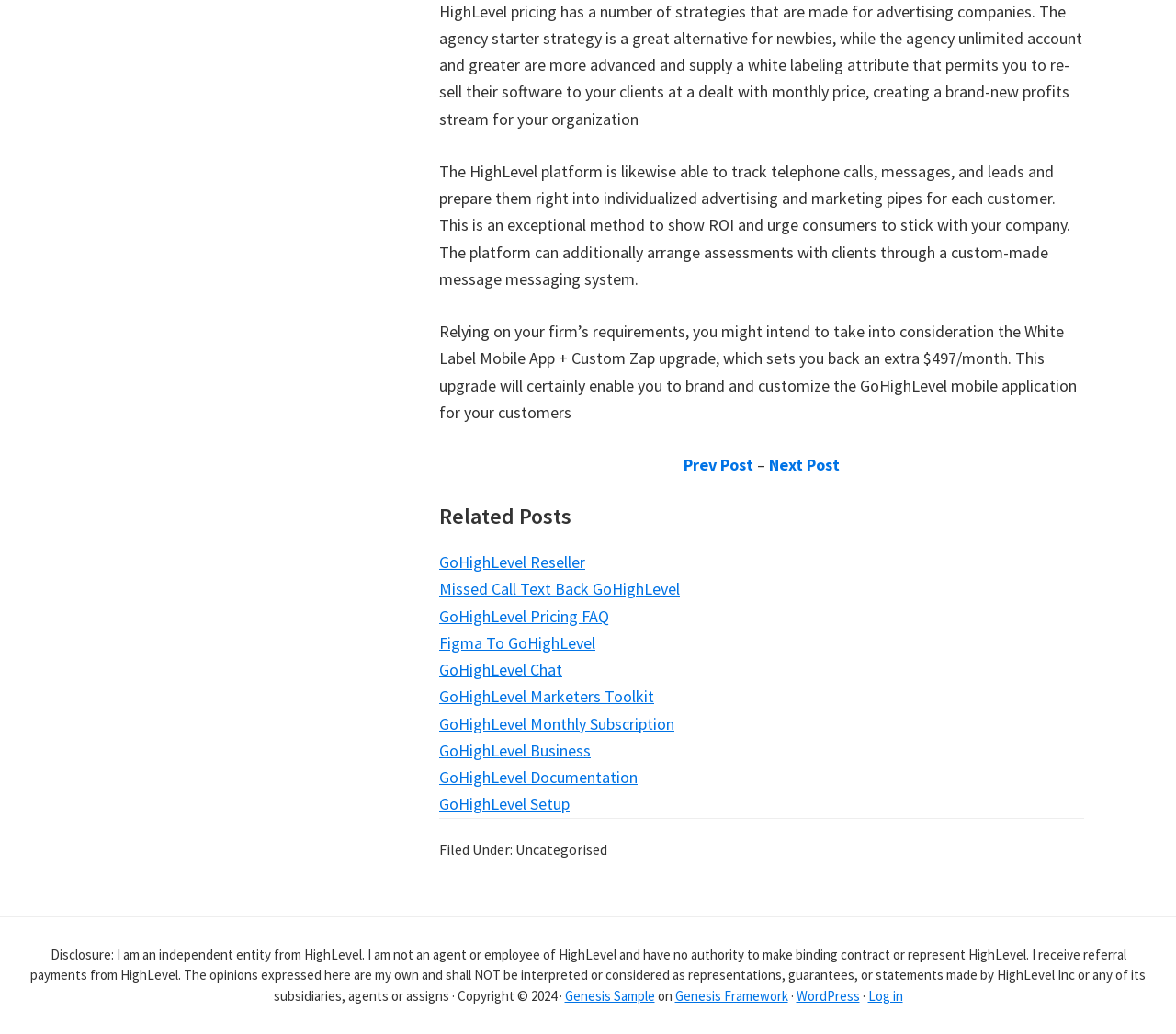What is the copyright year mentioned on the webpage?
Please describe in detail the information shown in the image to answer the question.

The copyright year mentioned on the webpage is 2024, which is stated in the static text element with ID 43.